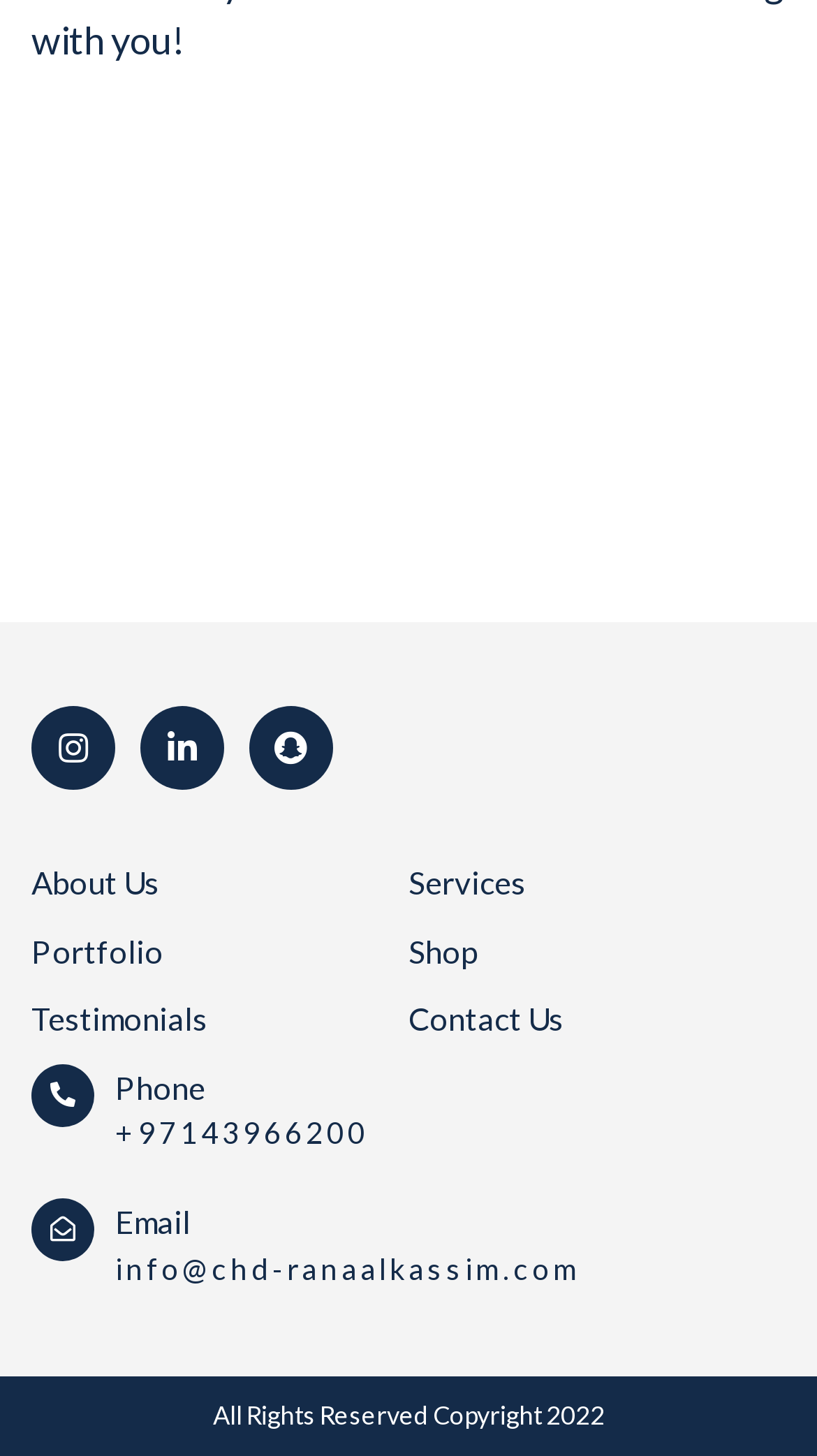What is the email address?
Analyze the image and deliver a detailed answer to the question.

I found the email address by looking at the link element with the OCR text 'info@chd-ranaalkassim.com' which is located below the 'Email' StaticText element.